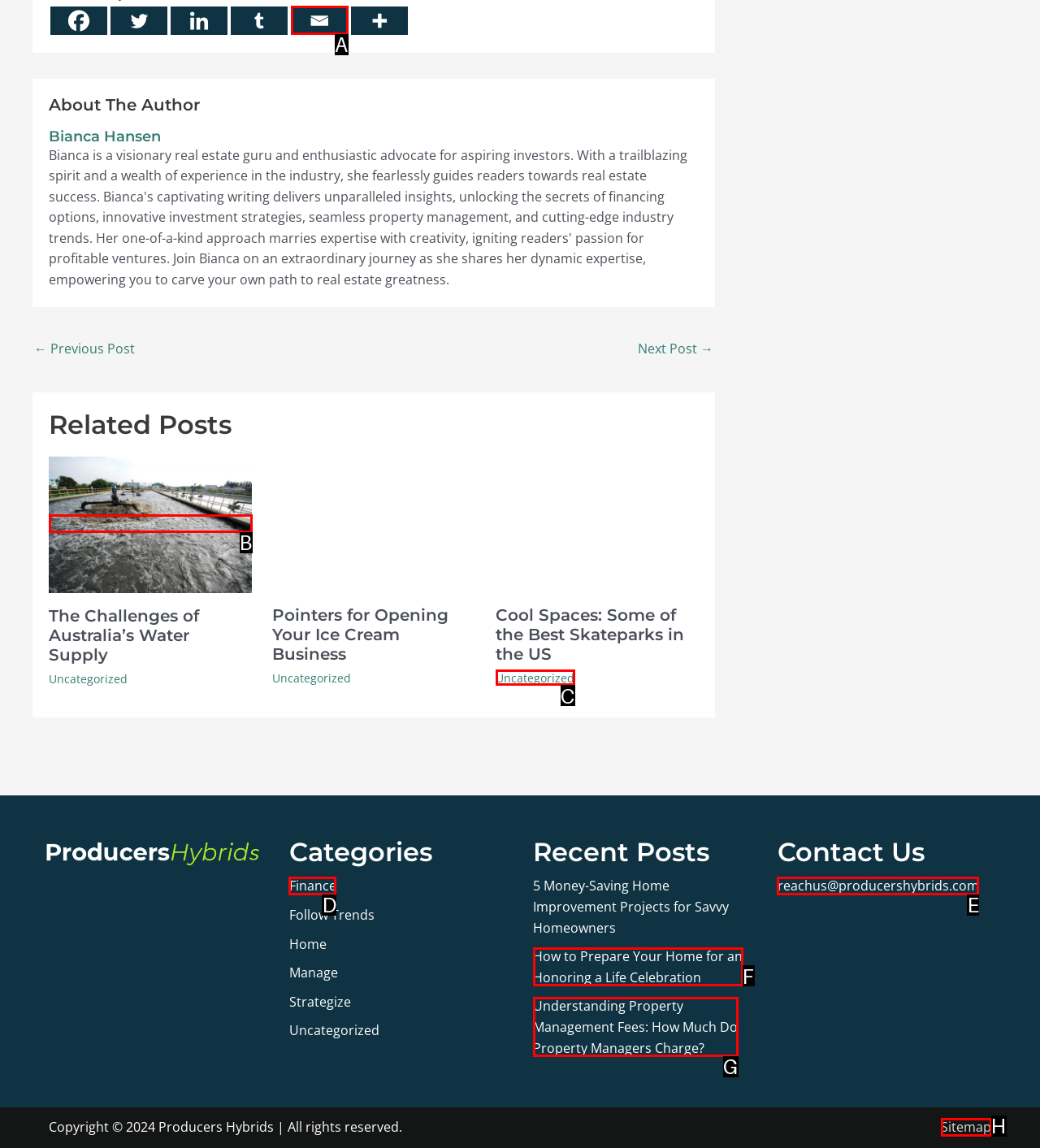Based on the description: reachus@producershybrids.com, identify the matching HTML element. Reply with the letter of the correct option directly.

E